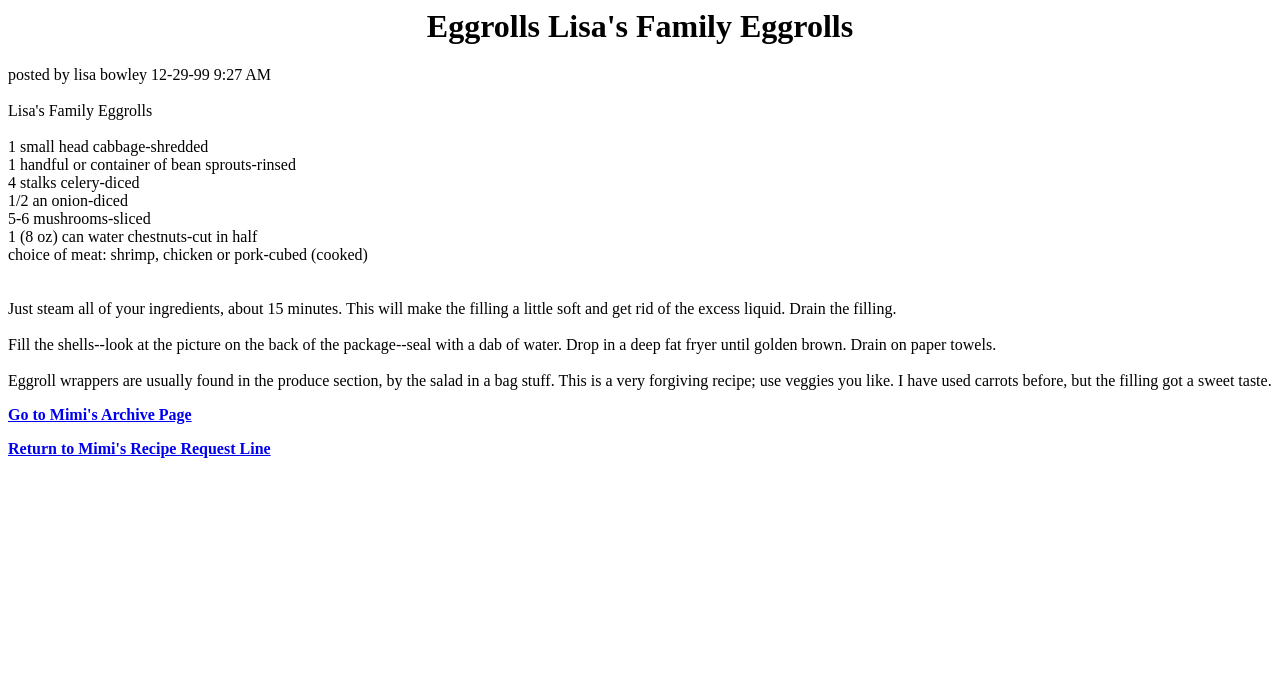Construct a thorough caption encompassing all aspects of the webpage.

This webpage is about a recipe for egg rolls, specifically Lisa's Family Eggrolls. At the top, there is a heading with the title "Eggrolls Lisa's Family Eggrolls". Below the title, there is a line of text indicating that the recipe was posted by Lisa Bowley on December 29, 1999, at 9:27 AM.

The main content of the recipe is a list of ingredients, which includes cabbage, bean sprouts, celery, onion, mushrooms, water chestnuts, and a choice of meat (shrimp, chicken, or pork). These ingredients are listed in a vertical column, with each item on a separate line.

Following the ingredients, there are three paragraphs of instructions on how to prepare the egg rolls. The first paragraph explains how to steam the ingredients to remove excess liquid. The second paragraph describes how to fill the egg roll wrappers and fry them until golden brown. The third paragraph provides additional tips and suggestions for customizing the recipe.

At the bottom of the page, there are two links: "Go to Mimi's Archive Page" and "Return to Mimi's Recipe Request Line". These links are positioned side by side, with the first link on the left and the second link on the right.